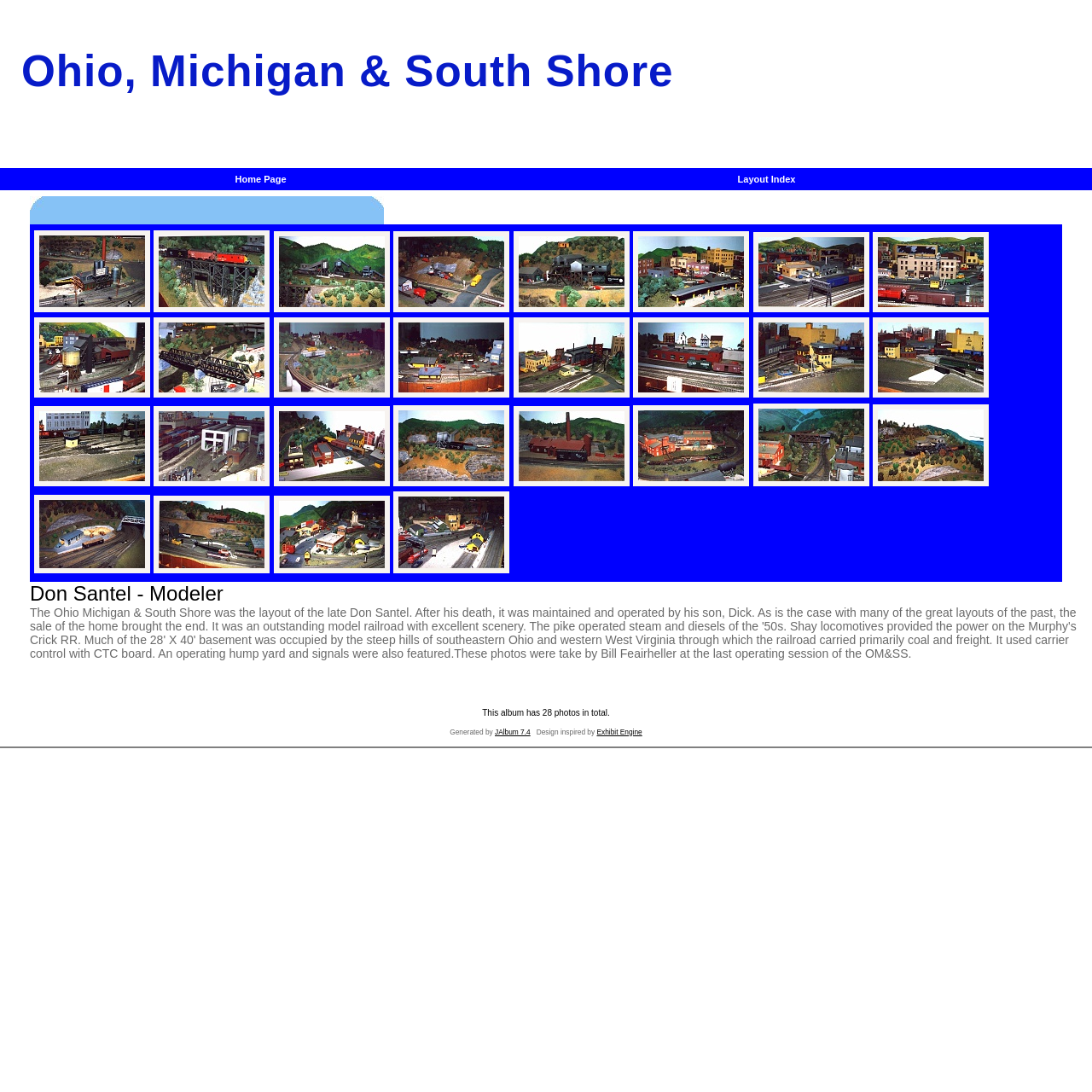Answer this question in one word or a short phrase: Are there any images on the webpage?

Yes